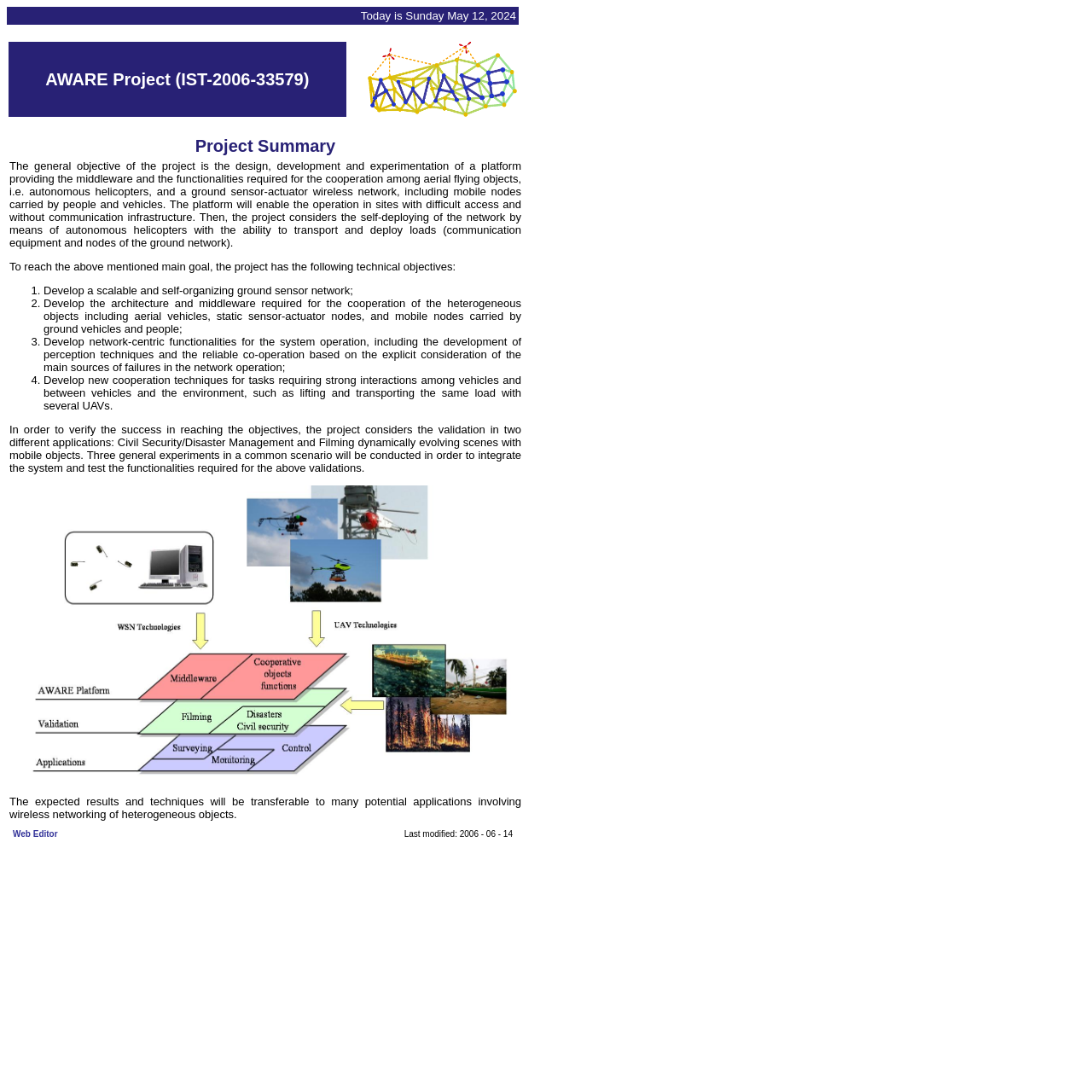What is the name of the logo displayed on the webpage?
Refer to the screenshot and deliver a thorough answer to the question presented.

The logo displayed on the webpage is the AWARE logo, which is an image element located in the gridcell of the table.